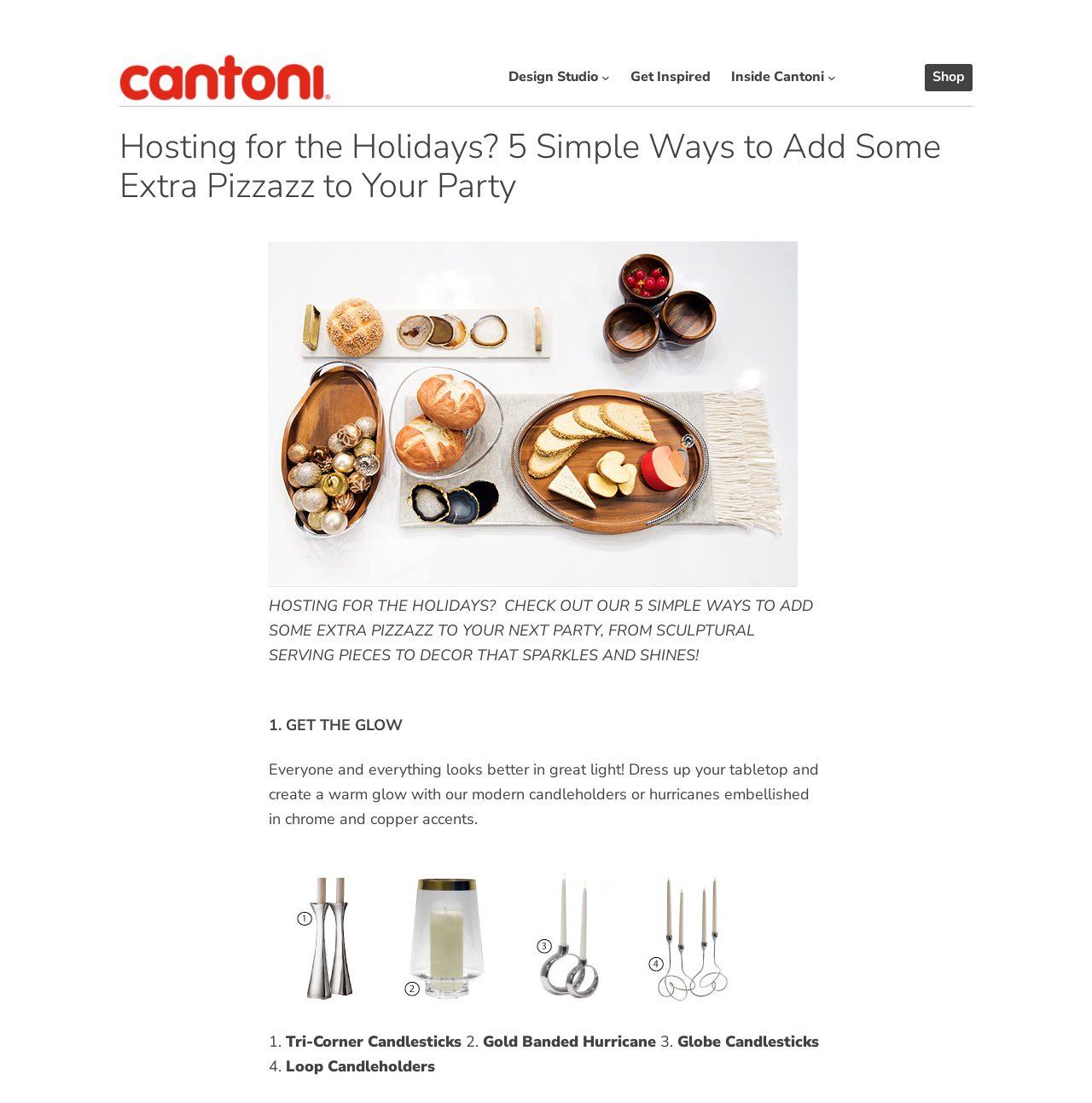Generate a comprehensive description of the contents of the webpage.

This webpage is about hosting parties during the holiday season and provides tips and ideas to add extra flair to the event. At the top left corner, there is a link to the website's main page, "Cantoni", accompanied by a small image of the Cantoni logo. 

To the right of the Cantoni link, there is a main navigation menu with links to "Design Studio", "Get Inspired", and "Inside Cantoni", each with a corresponding submenu button. The navigation menu is followed by a "Shop" link at the top right corner.

Below the navigation menu, there is a horizontal separator line that divides the page into two sections. The top section features a heading that reads "Hosting for the Holidays? 5 Simple Ways to Add Some Extra Pizzazz to Your Party" and a subheading that provides a brief summary of the article.

The main content of the webpage is divided into sections, each with a heading and descriptive text. The first section is titled "1. GET THE GLOW" and provides tips on how to create a warm and inviting atmosphere with modern candleholders and hurricanes. This section features an image of a holiday party setup and includes links to specific products, such as Tri-Corner Candlesticks, Gold Banded Hurricane, Globe Candlesticks, and Loop Candleholders.